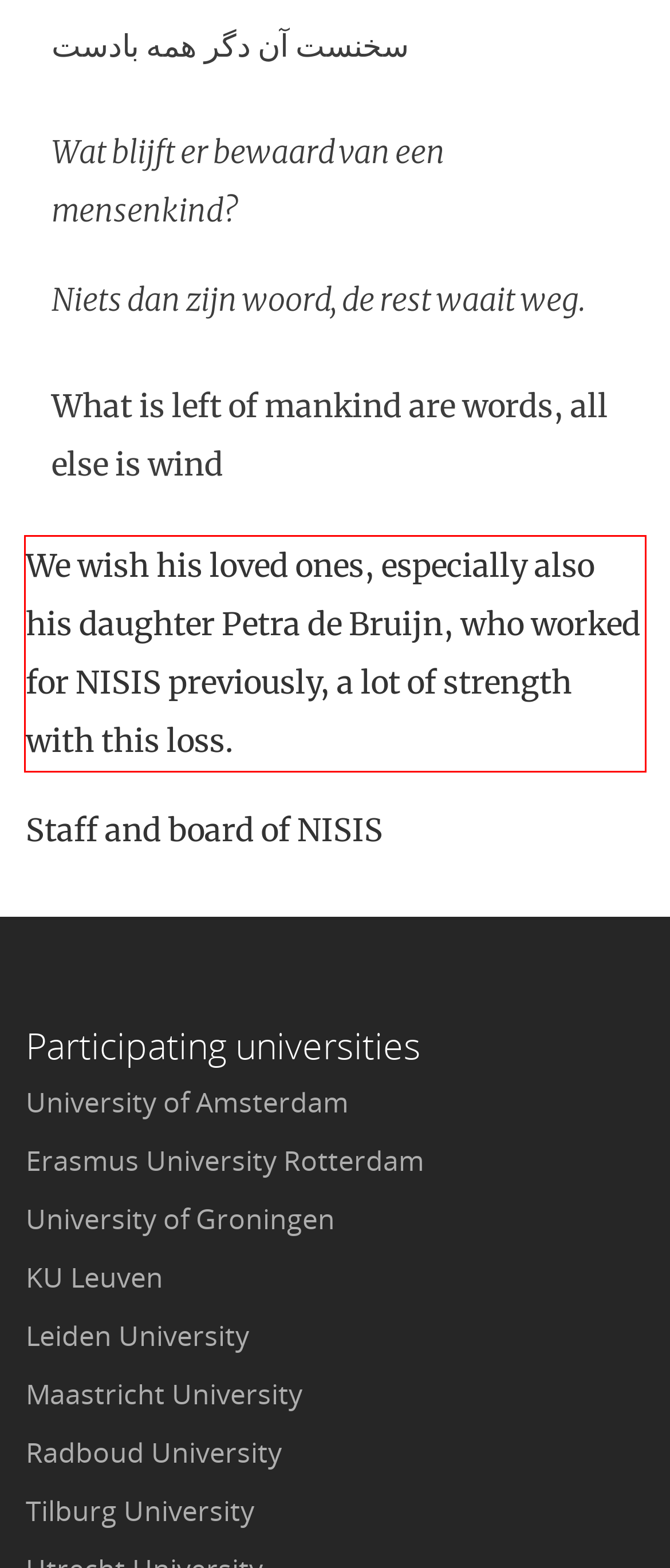With the provided screenshot of a webpage, locate the red bounding box and perform OCR to extract the text content inside it.

We wish his loved ones, especially also his daughter Petra de Bruijn, who worked for NISIS previously, a lot of strength with this loss.